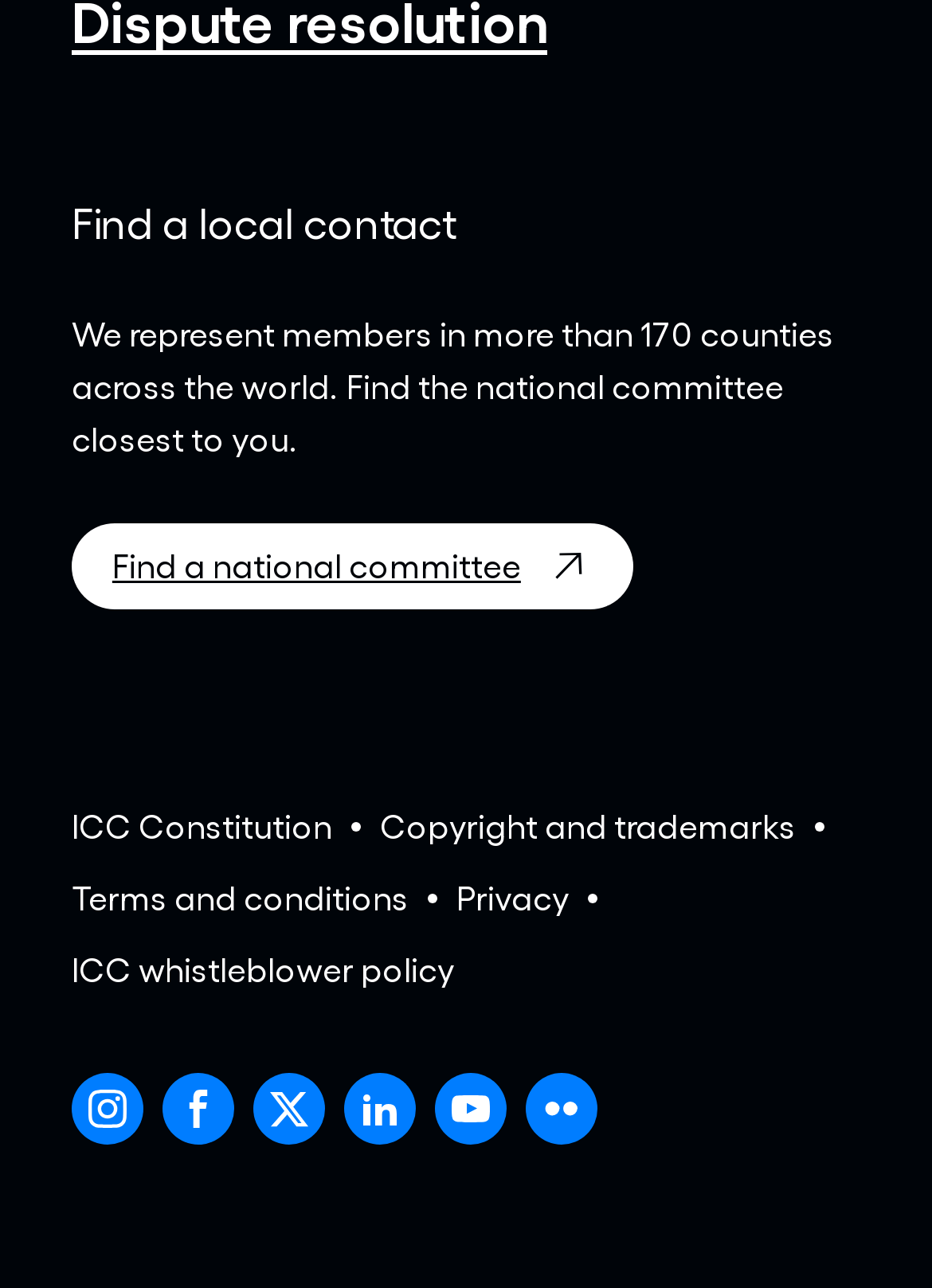Please give a succinct answer to the question in one word or phrase:
What is the purpose of the webpage?

Find local contact